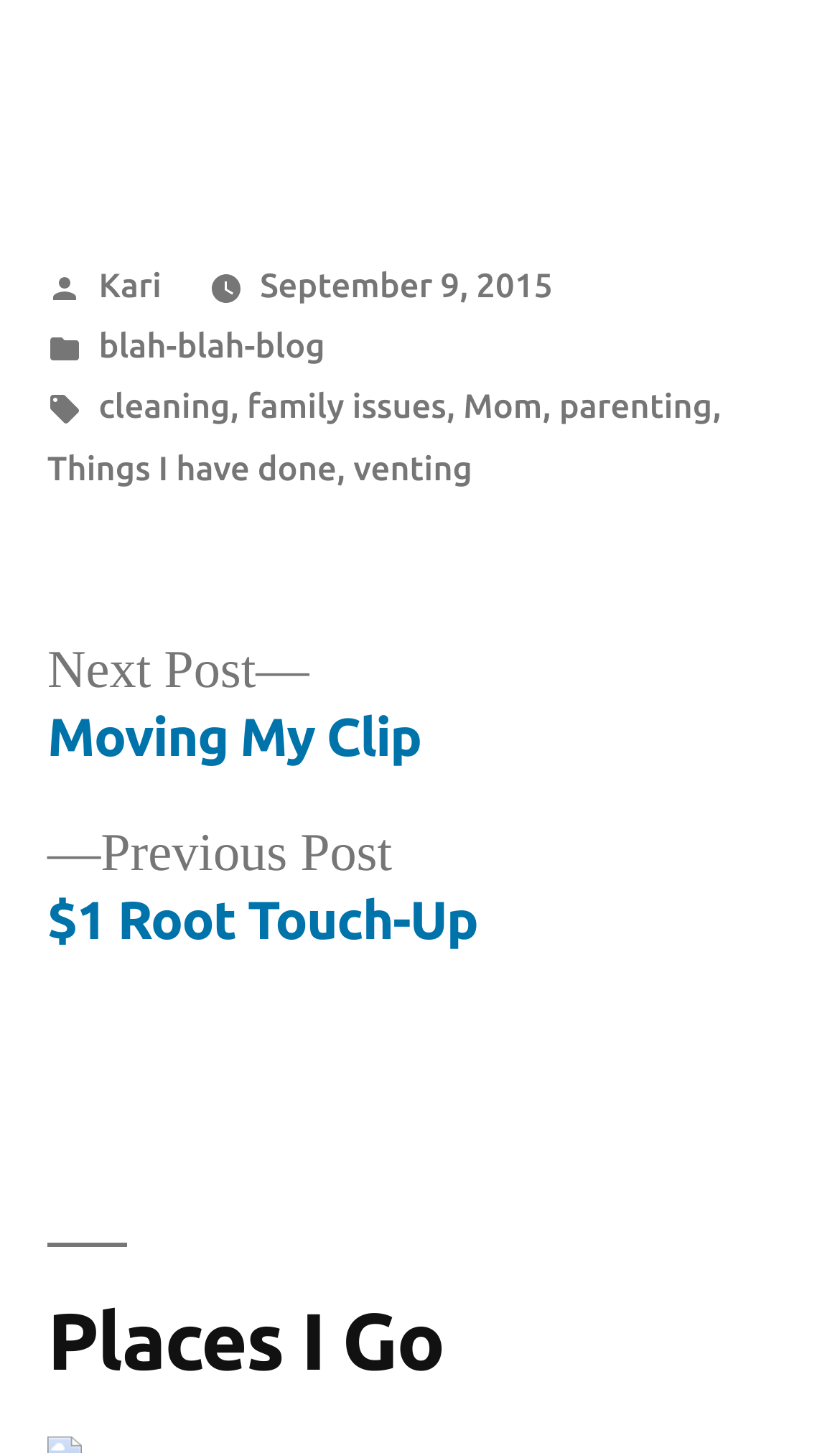Please find the bounding box coordinates of the section that needs to be clicked to achieve this instruction: "Read post about cleaning".

[0.117, 0.266, 0.274, 0.293]